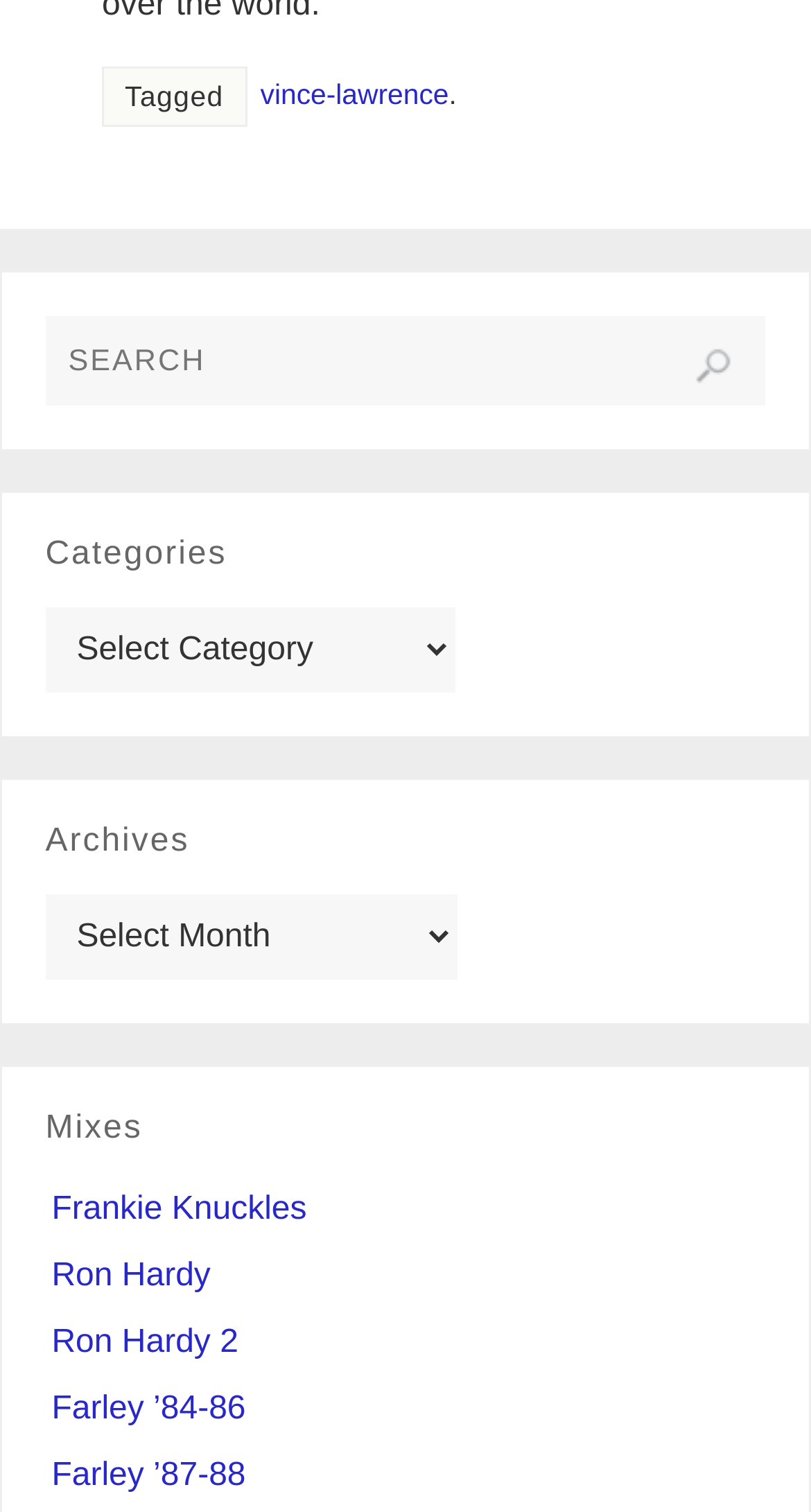Please provide a one-word or phrase answer to the question: 
What categories are available for selection?

Categories